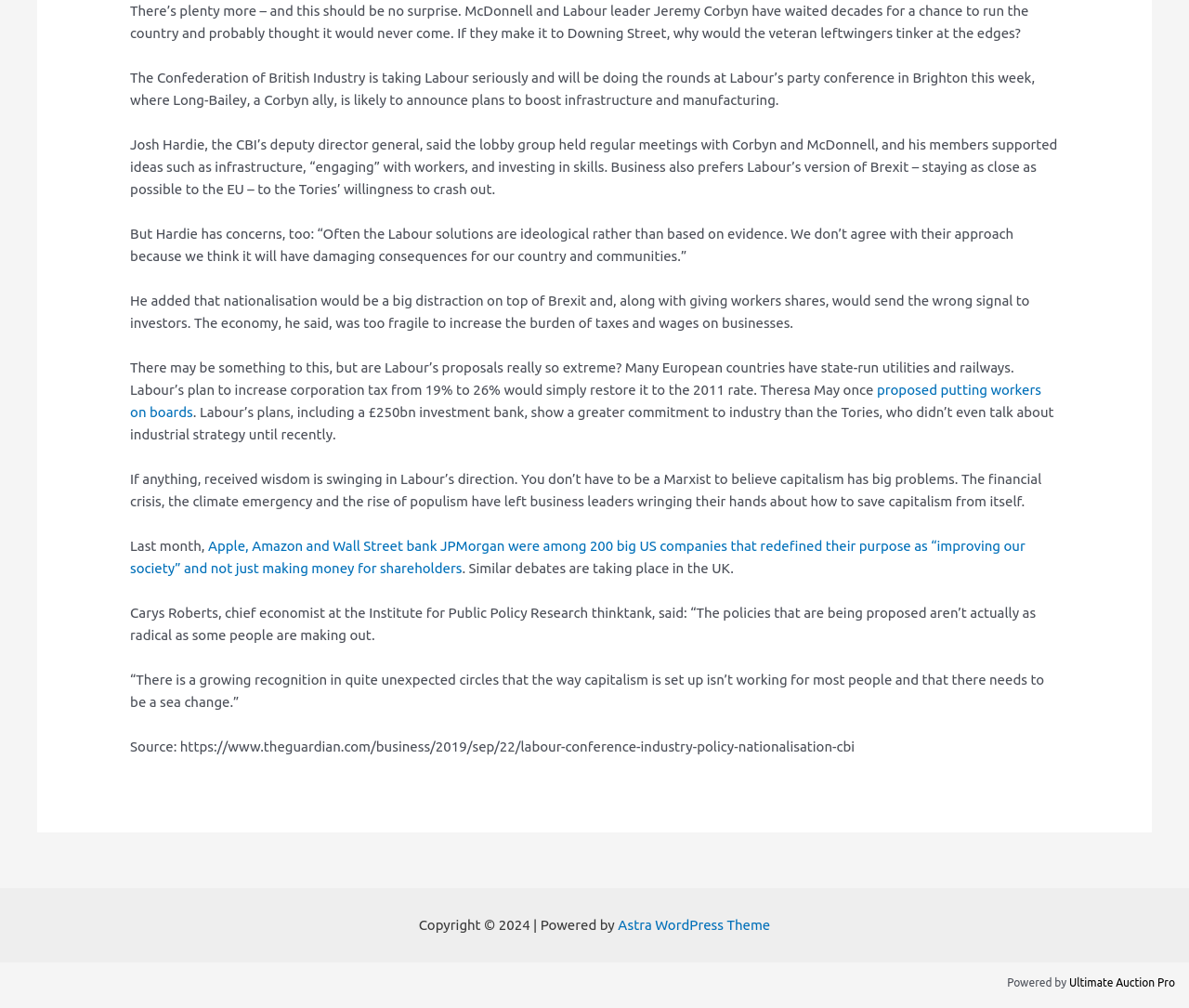Given the element description Ultimate Auction Pro, specify the bounding box coordinates of the corresponding UI element in the format (top-left x, top-left y, bottom-right x, bottom-right y). All values must be between 0 and 1.

[0.899, 0.969, 0.988, 0.981]